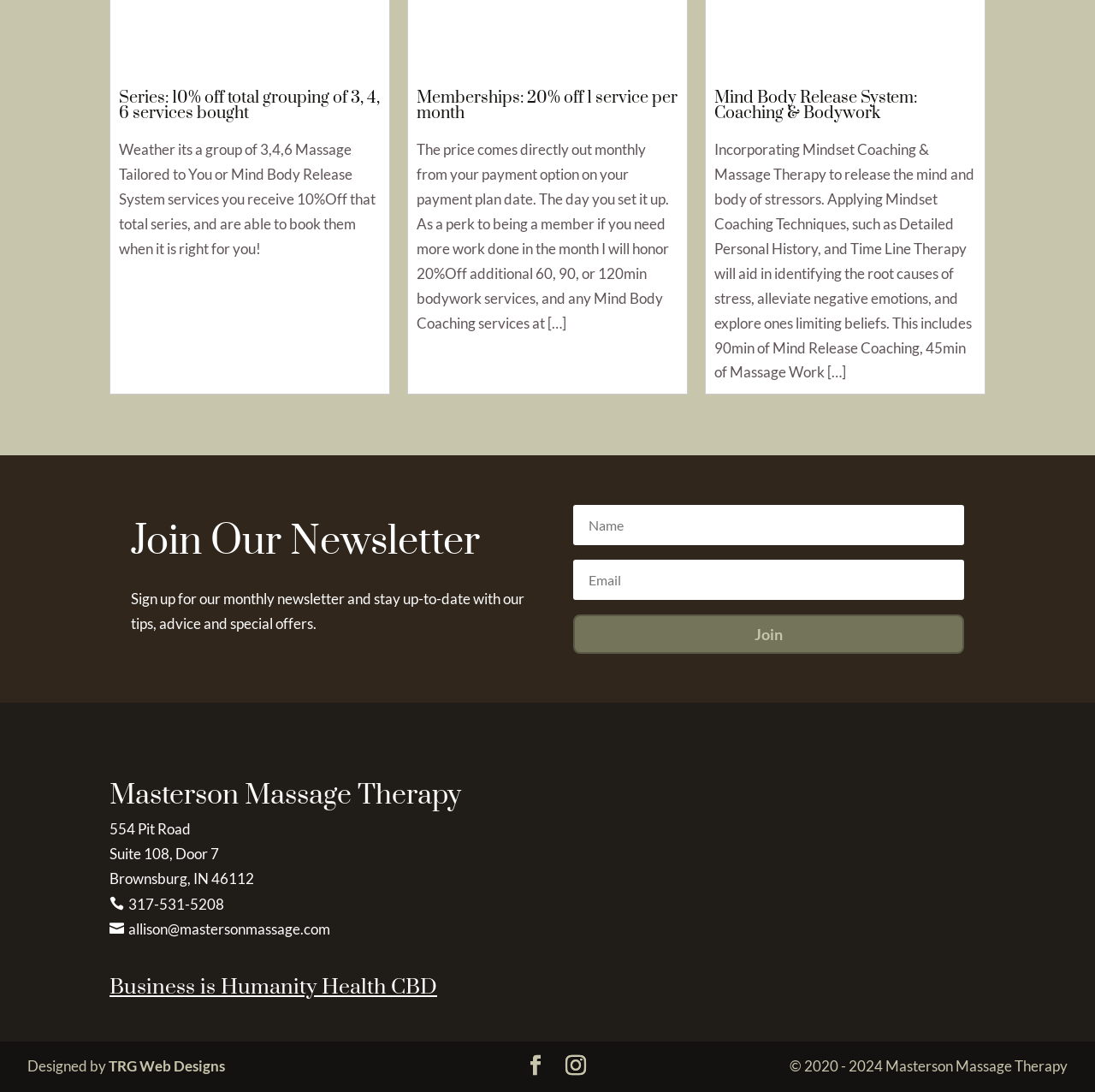Determine the bounding box coordinates for the clickable element required to fulfill the instruction: "Send an email to Allison". Provide the coordinates as four float numbers between 0 and 1, i.e., [left, top, right, bottom].

[0.1, 0.843, 0.302, 0.859]